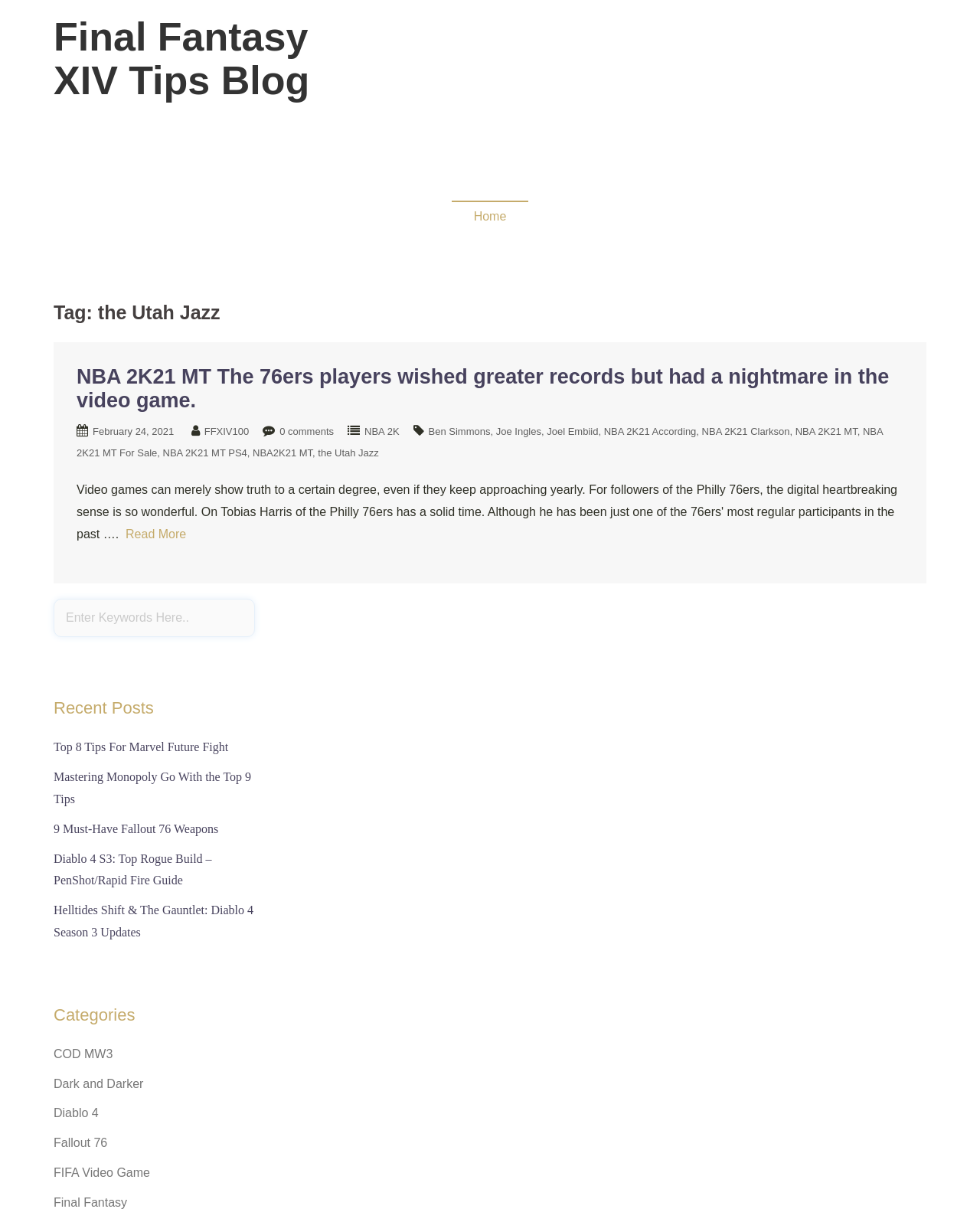Using the description "FFXIV100", predict the bounding box of the relevant HTML element.

[0.208, 0.348, 0.254, 0.357]